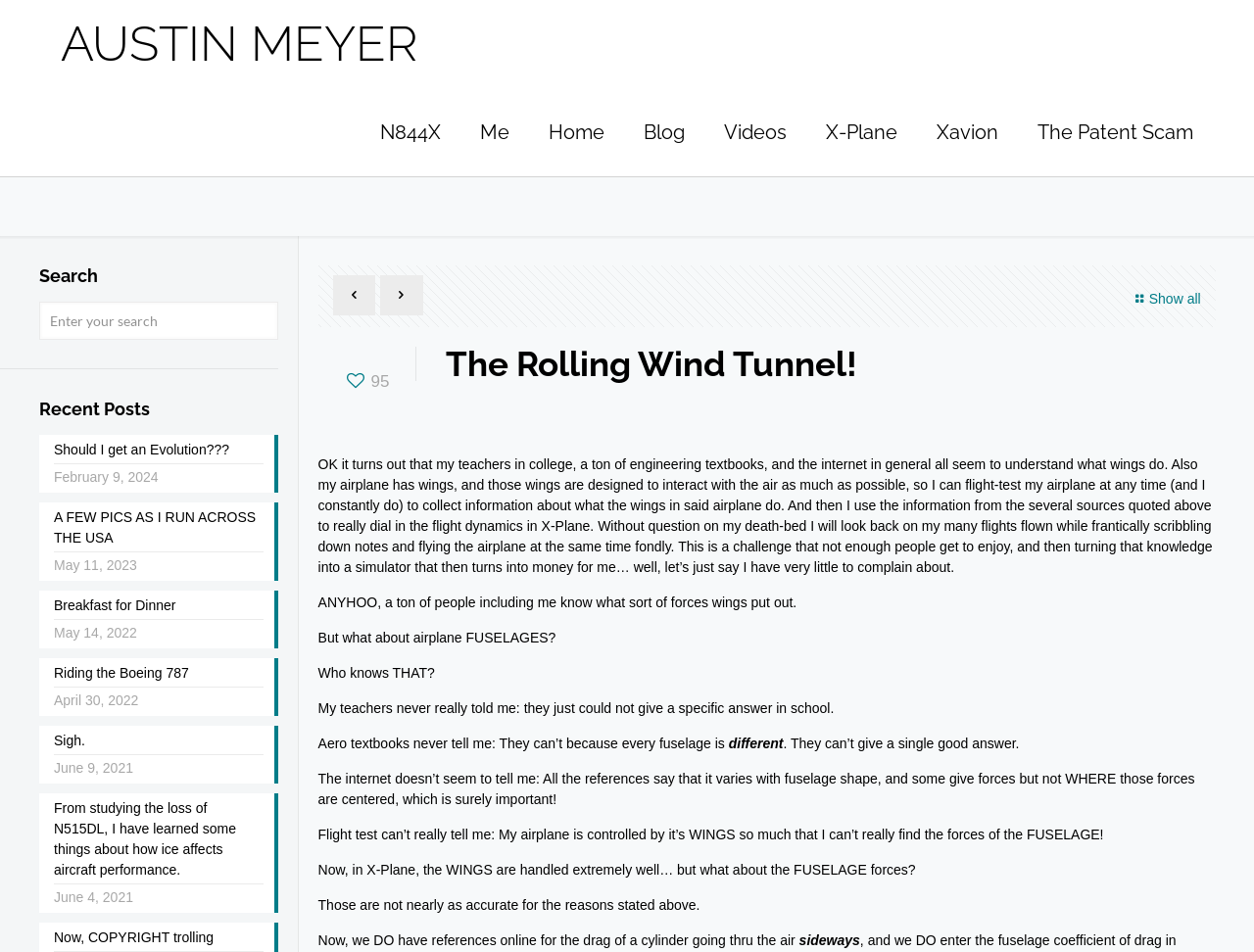What is the date of the most recent post?
Look at the screenshot and give a one-word or phrase answer.

February 9, 2024